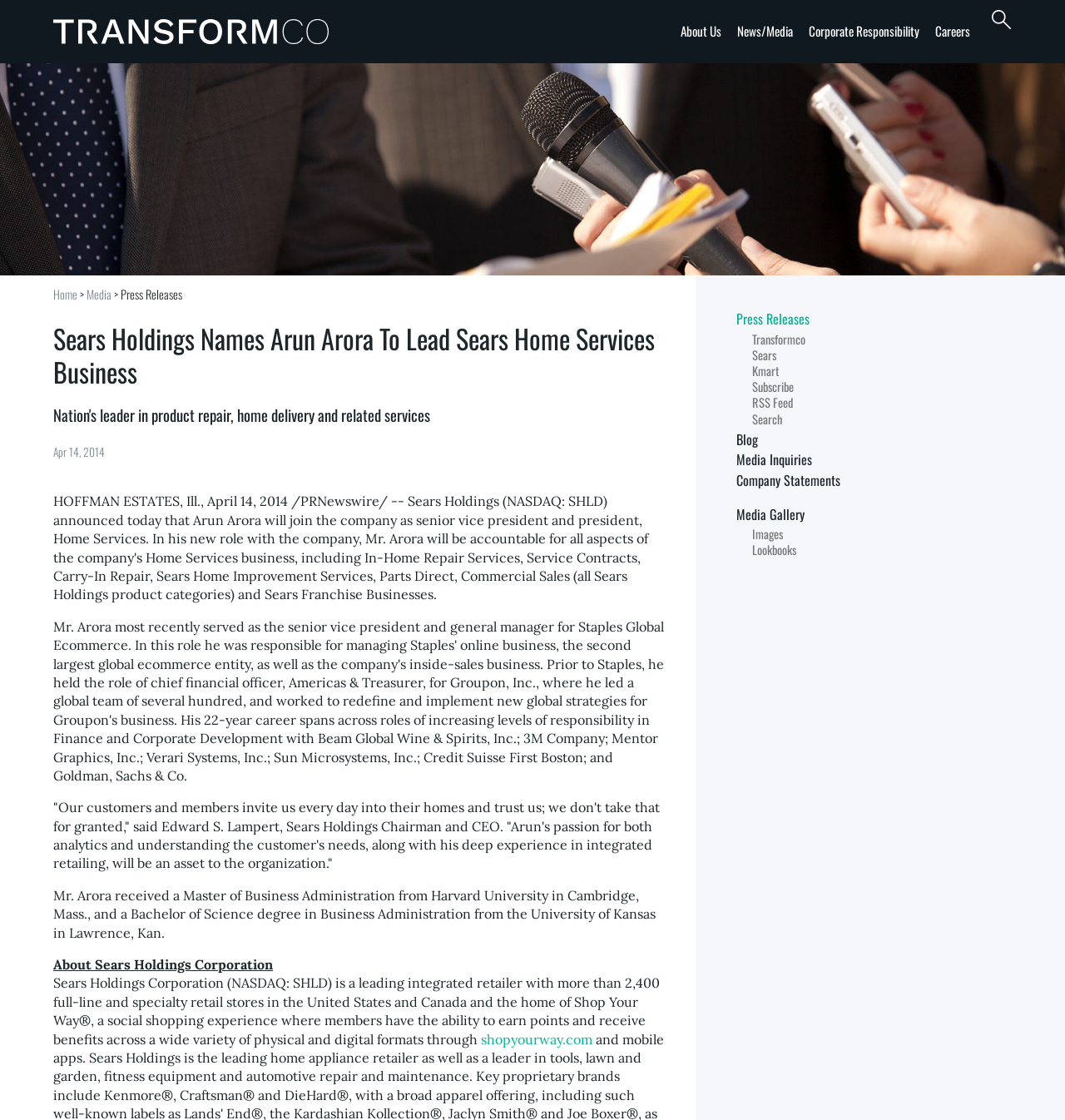Show the bounding box coordinates of the element that should be clicked to complete the task: "Search".

[0.93, 0.019, 0.95, 0.038]